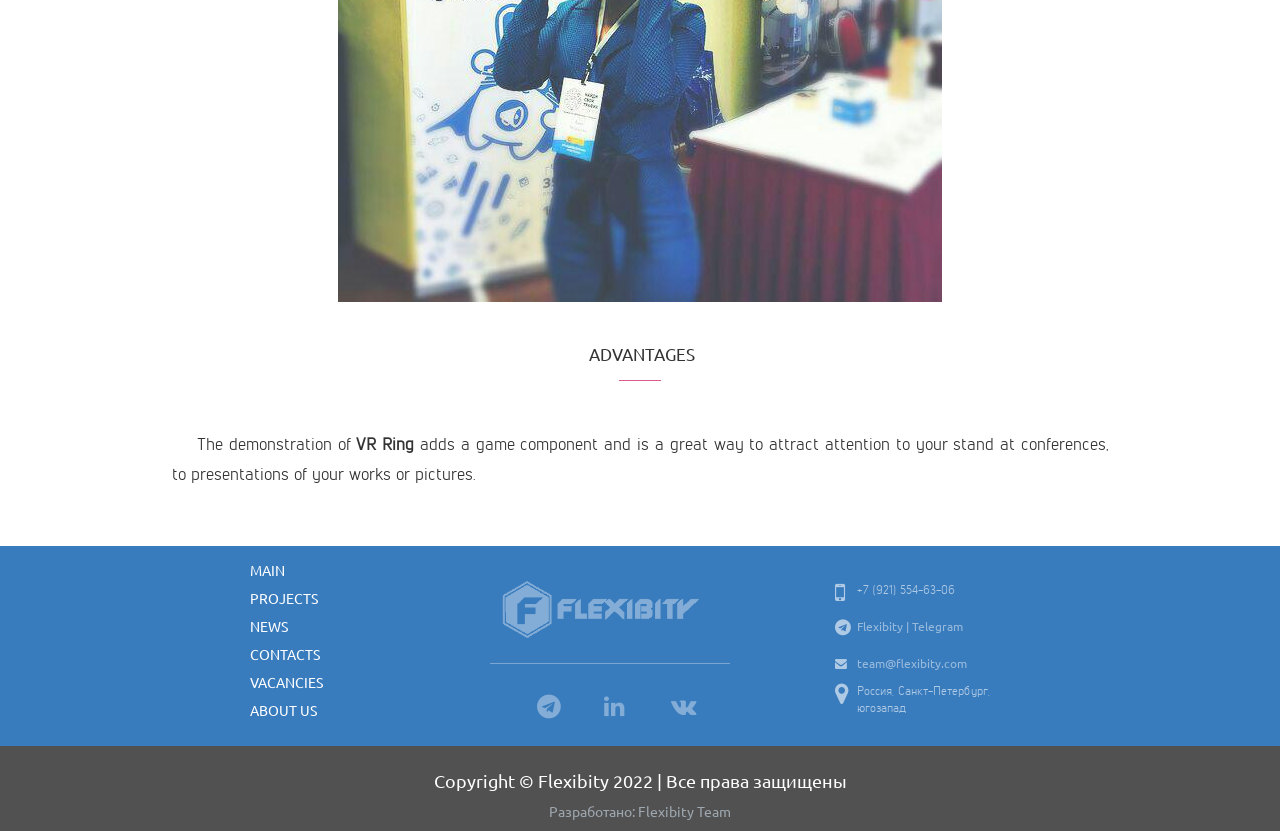Determine the bounding box for the described HTML element: "About us". Ensure the coordinates are four float numbers between 0 and 1 in the format [left, top, right, bottom].

[0.195, 0.838, 0.248, 0.871]